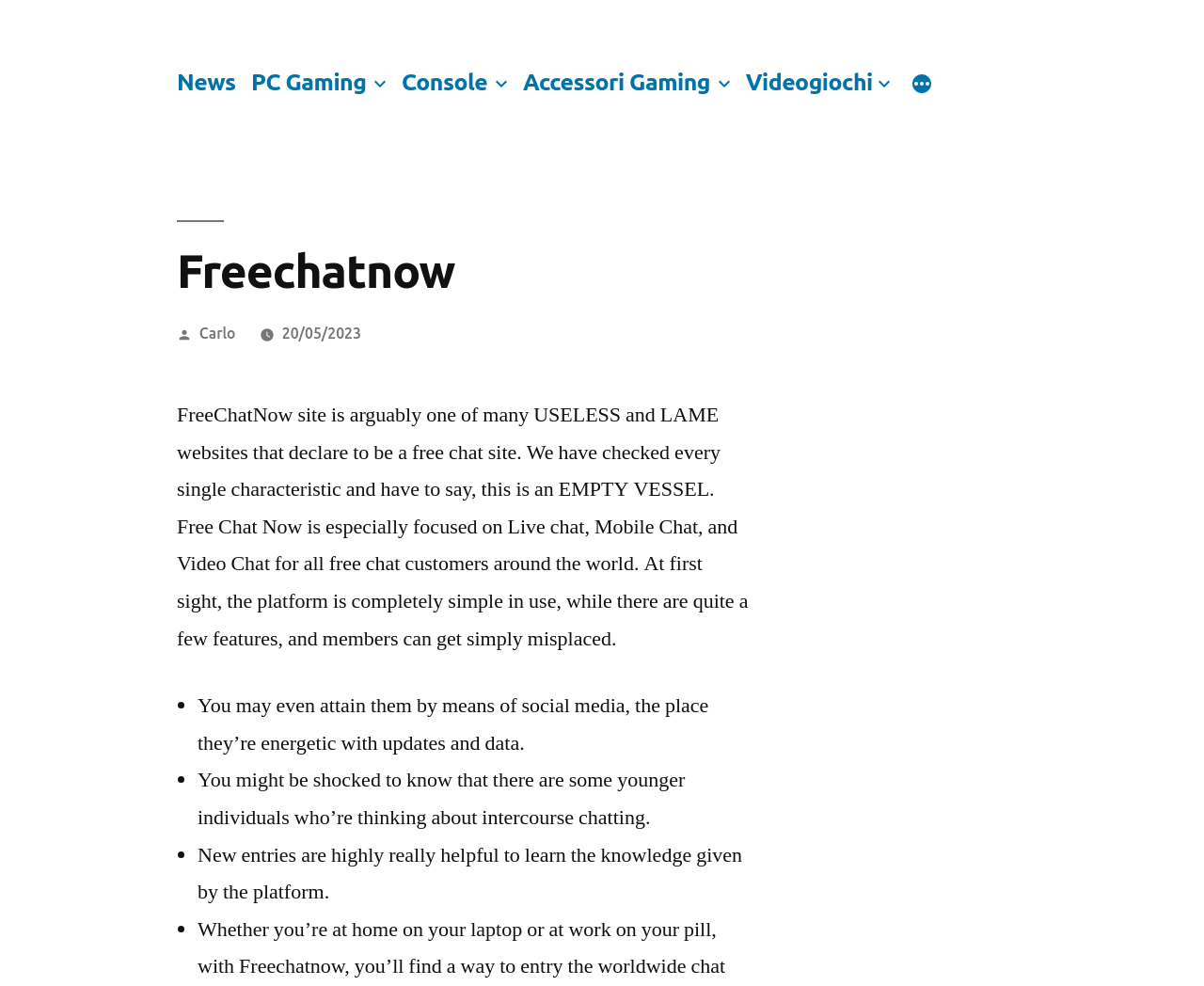Please identify the bounding box coordinates of the clickable element to fulfill the following instruction: "Click on Accessori Gaming". The coordinates should be four float numbers between 0 and 1, i.e., [left, top, right, bottom].

[0.434, 0.069, 0.59, 0.096]